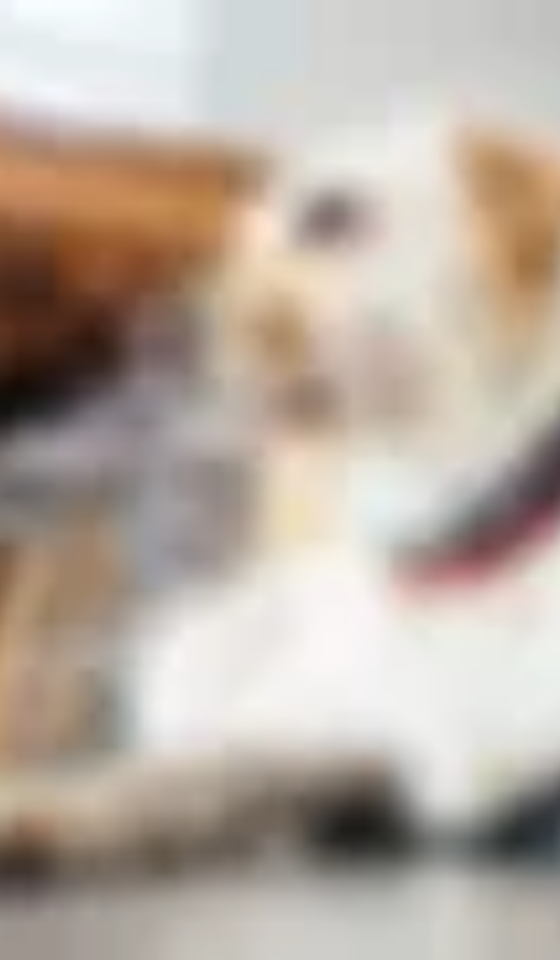Describe all the important aspects and details of the image.

The image features a golden dog, radiating warmth and charm as it rests in a cozy indoor setting. With its expressive face and attentive demeanor, the dog embodies the qualities sought in training environments. This scene aligns with the themes of a training program designed for dogs that are 6 months old and older, focused on reinforcing learning through a supportive home-like atmosphere. The image captures the essence of creating a nurturing space where dogs can engage and learn vital commands, promoting a deeper understanding as their training progresses alongside their owners.